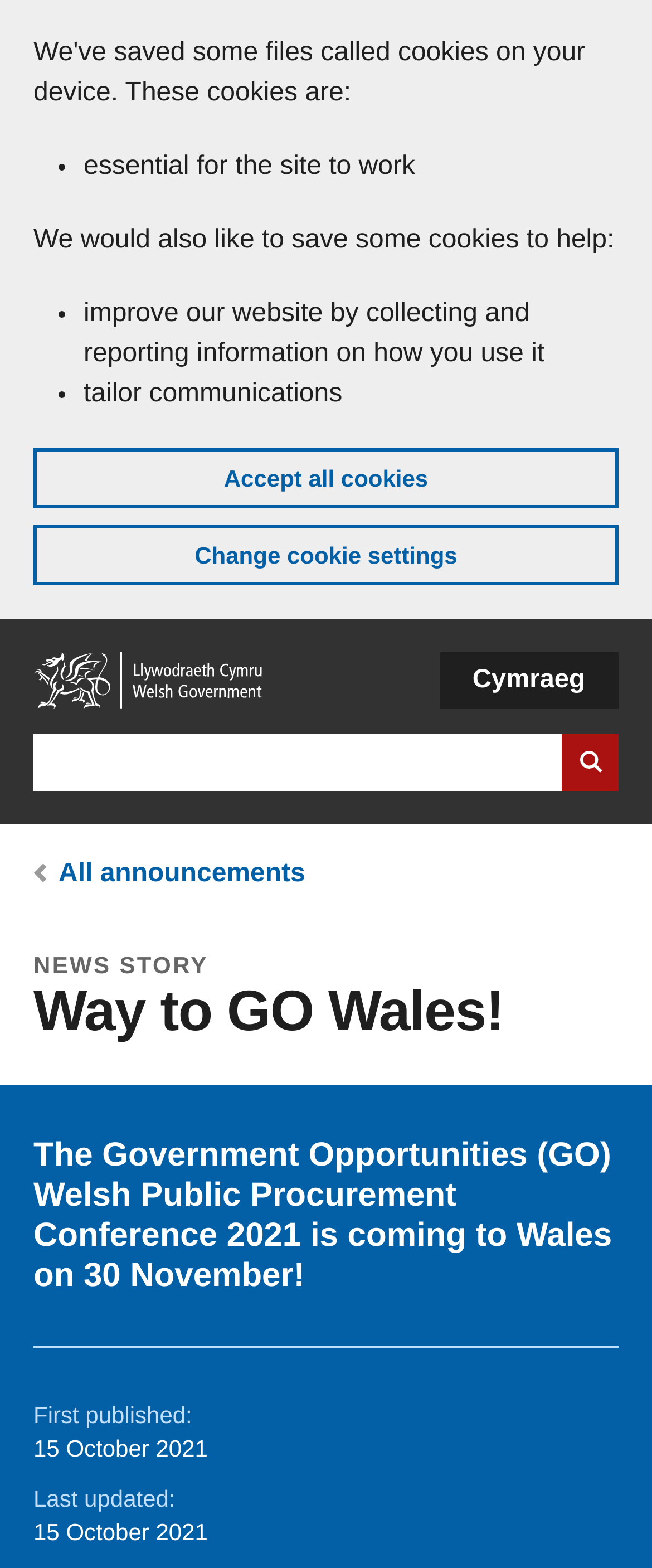Answer the question below with a single word or a brief phrase: 
What is the date of the conference?

30 November